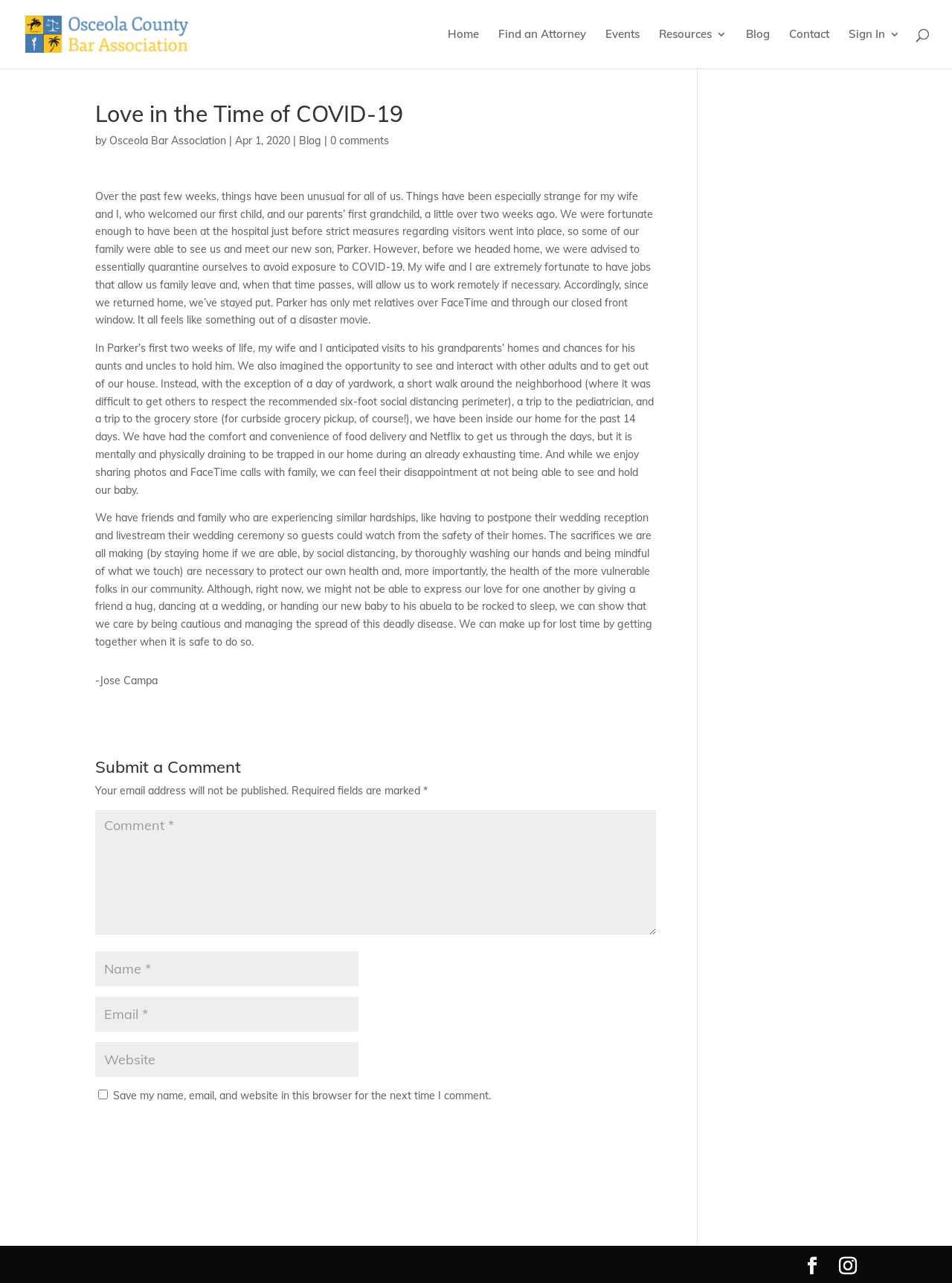Determine the bounding box coordinates of the element's region needed to click to follow the instruction: "Click the Blog link". Provide these coordinates as four float numbers between 0 and 1, formatted as [left, top, right, bottom].

[0.784, 0.023, 0.809, 0.053]